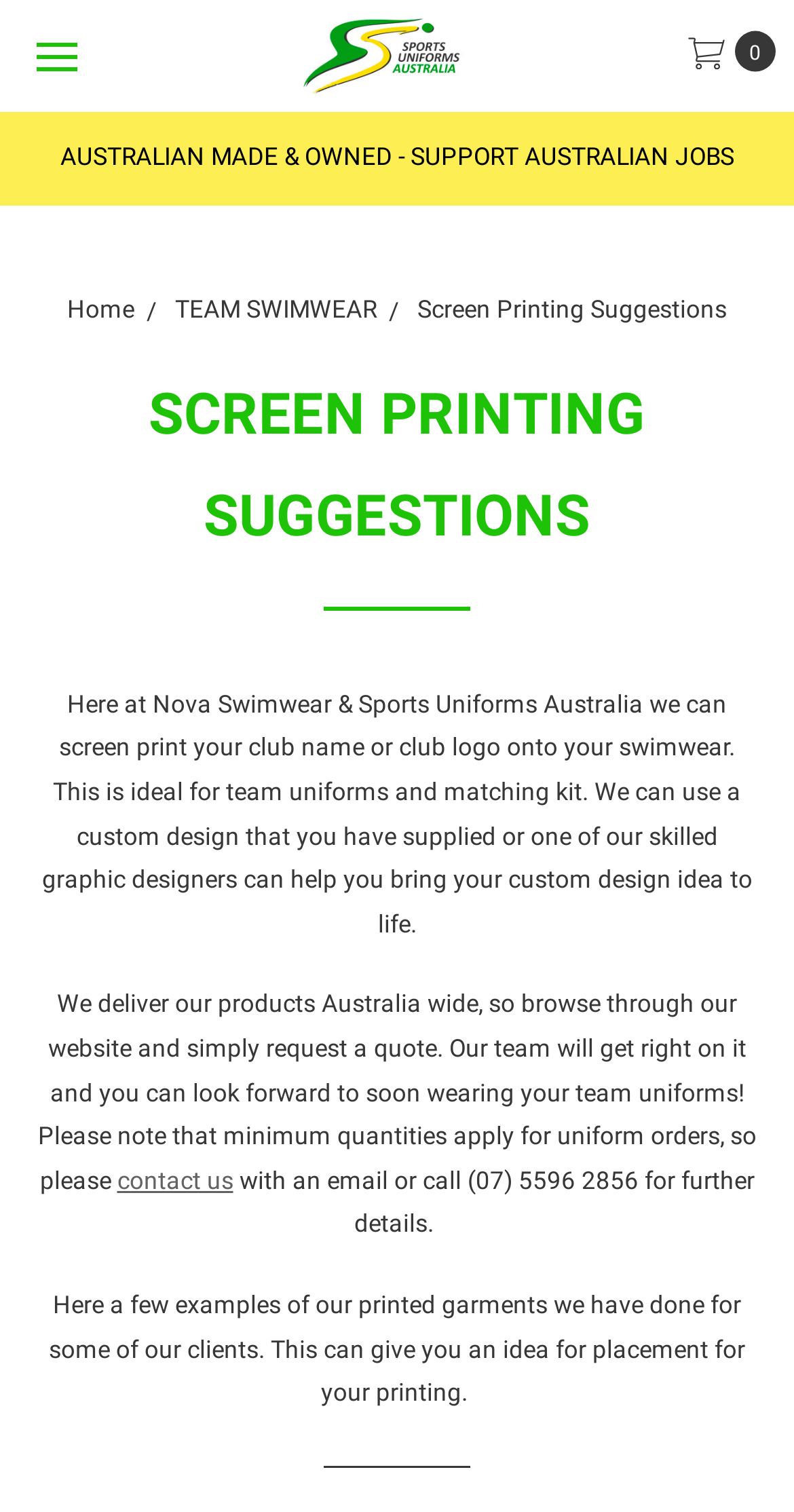Answer the question below using just one word or a short phrase: 
What is the minimum requirement for uniform orders?

Minimum quantities